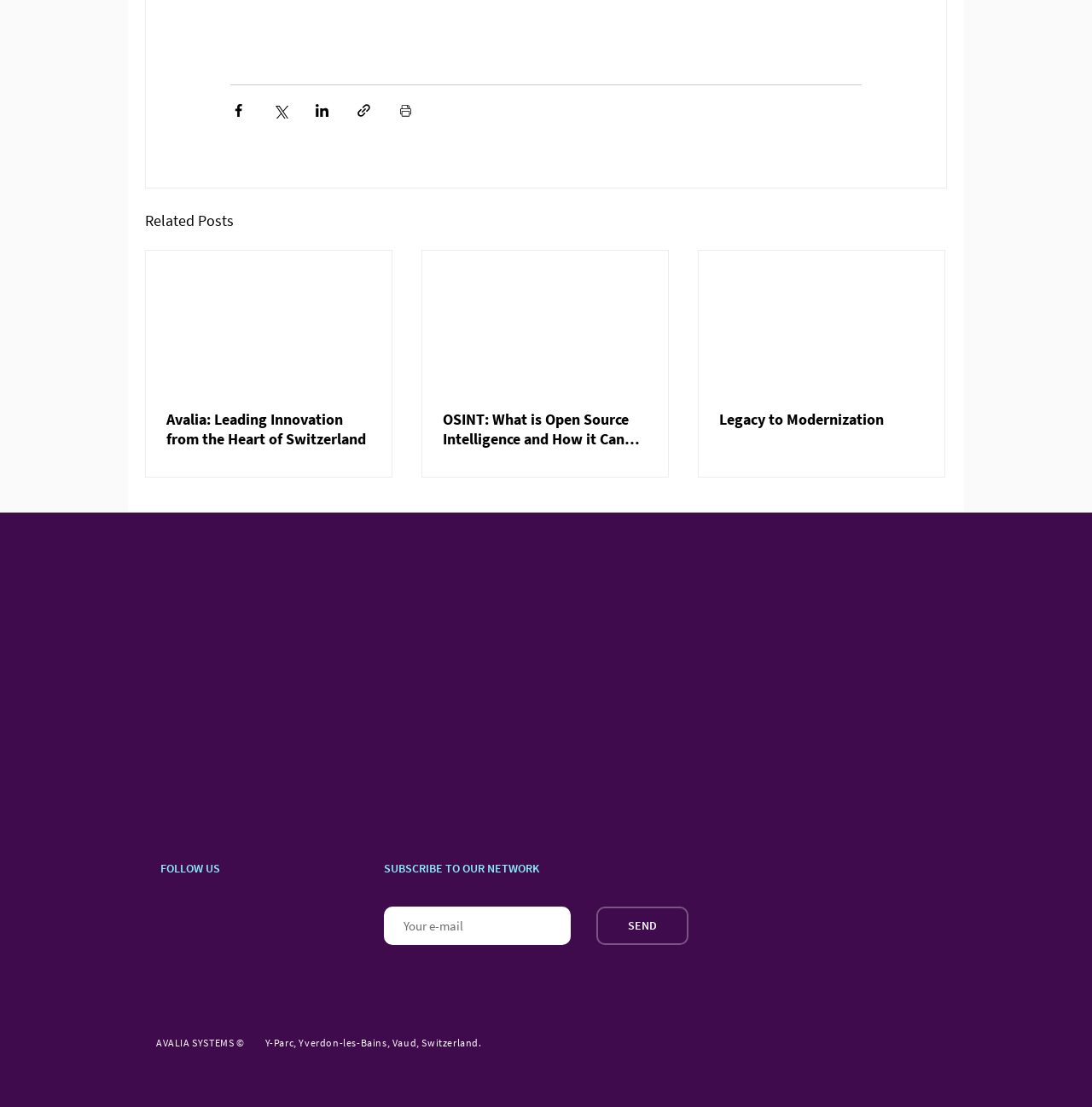Find the bounding box coordinates of the clickable region needed to perform the following instruction: "Subscribe to the network". The coordinates should be provided as four float numbers between 0 and 1, i.e., [left, top, right, bottom].

[0.352, 0.819, 0.523, 0.854]